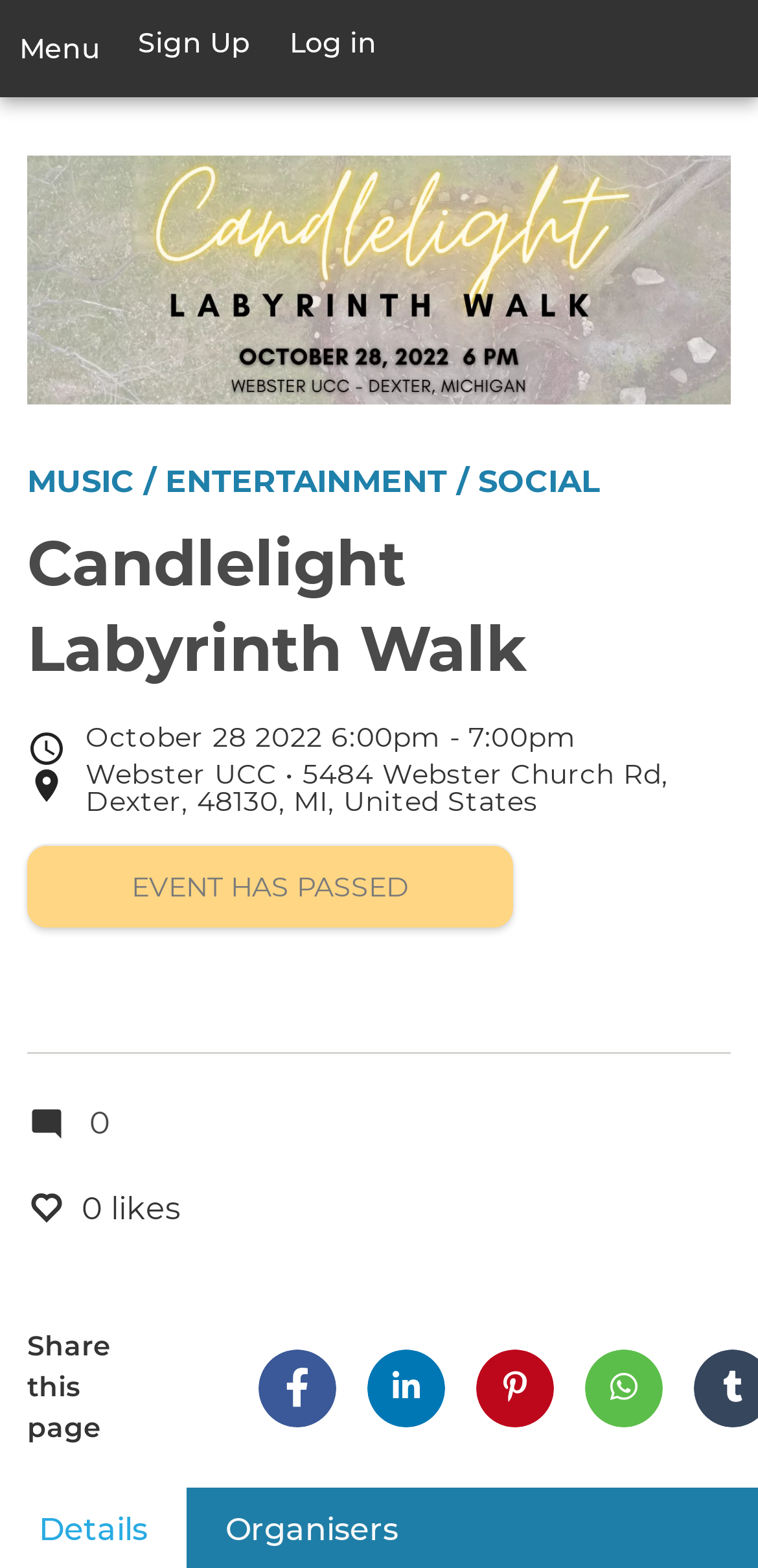Where is the event located?
Examine the image closely and answer the question with as much detail as possible.

I found the event location by looking at the static text elements on the webpage. Specifically, I found the text 'Event location' followed by the address 'Webster UCC • 5484 Webster Church Rd, Dexter, 48130, MI, United States'.